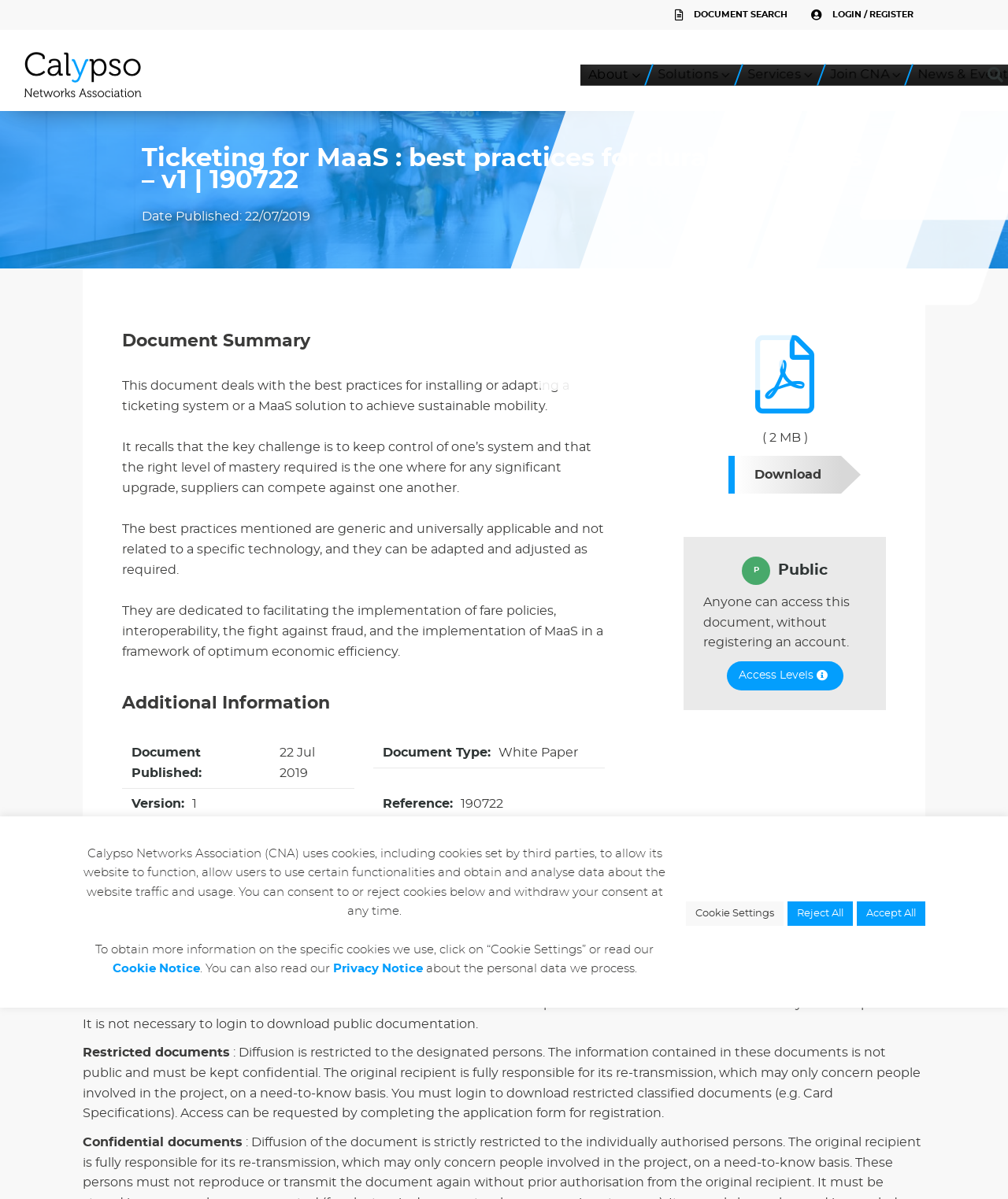Please find and report the primary heading text from the webpage.

Ticketing for MaaS : best practices for durable systems – v1 | 190722